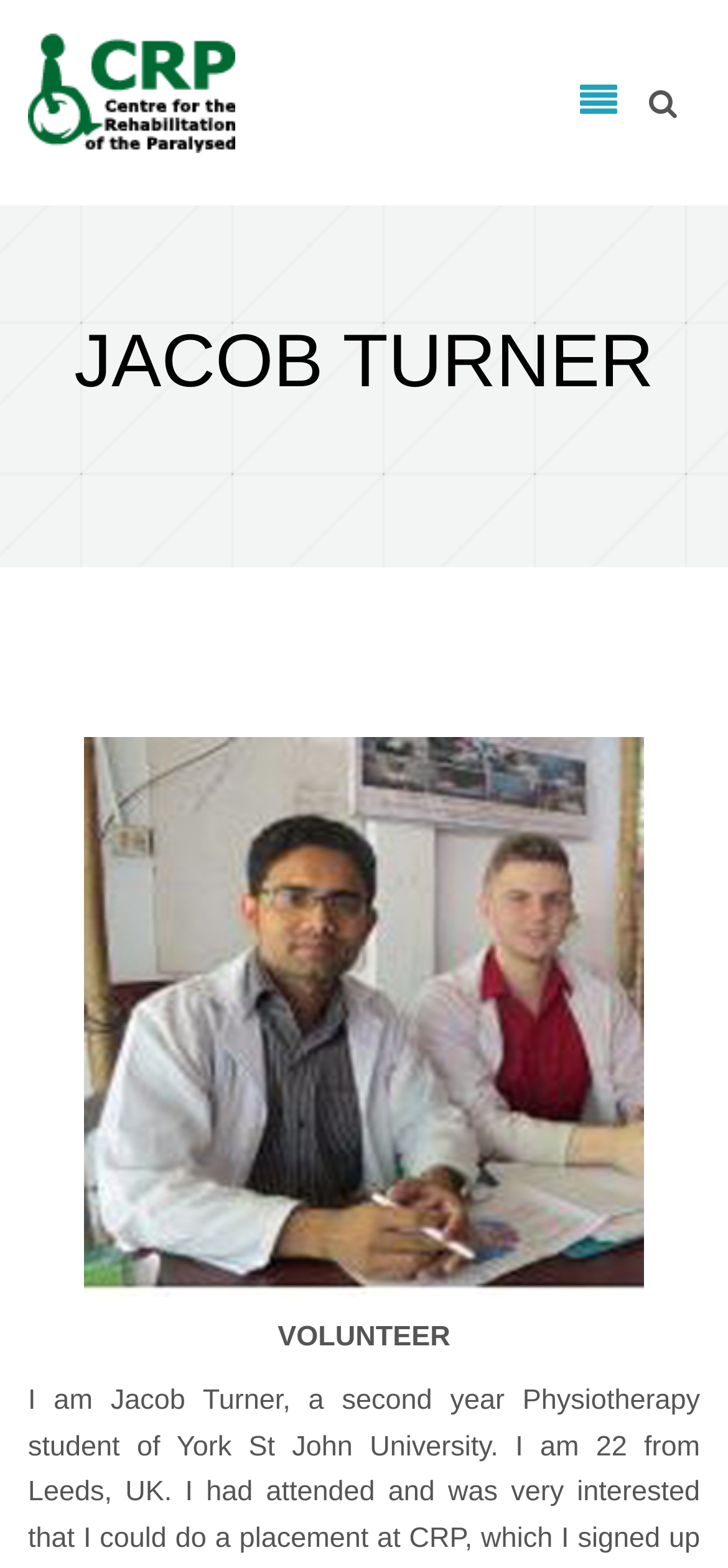Using the information shown in the image, answer the question with as much detail as possible: What is the name of the person on this webpage?

The name 'JACOB TURNER' is mentioned in a heading element on the webpage, indicating that it is the name of the person associated with this webpage.